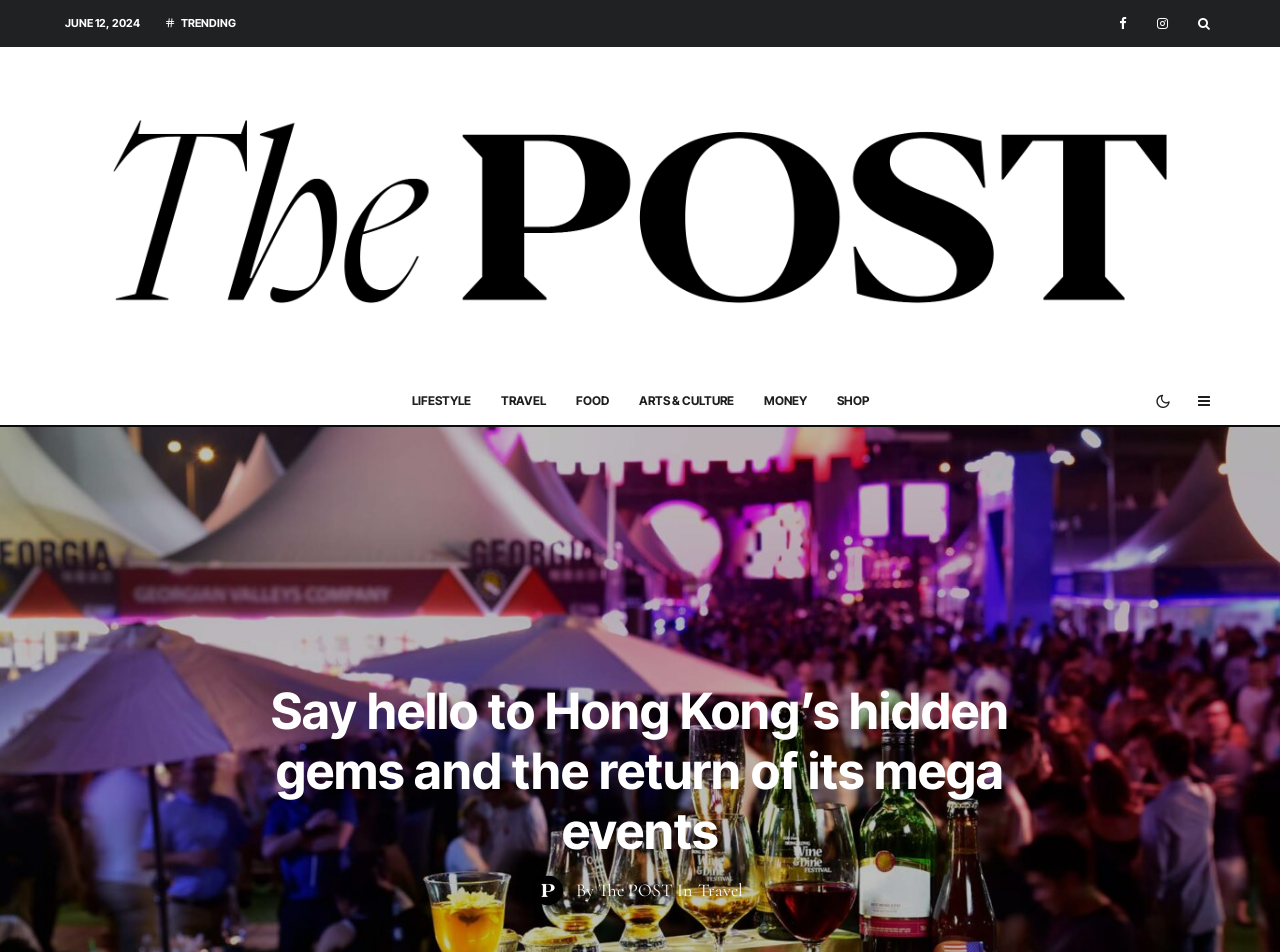Identify the bounding box coordinates for the element you need to click to achieve the following task: "Click on TRENDING". Provide the bounding box coordinates as four float numbers between 0 and 1, in the form [left, top, right, bottom].

[0.117, 0.0, 0.196, 0.049]